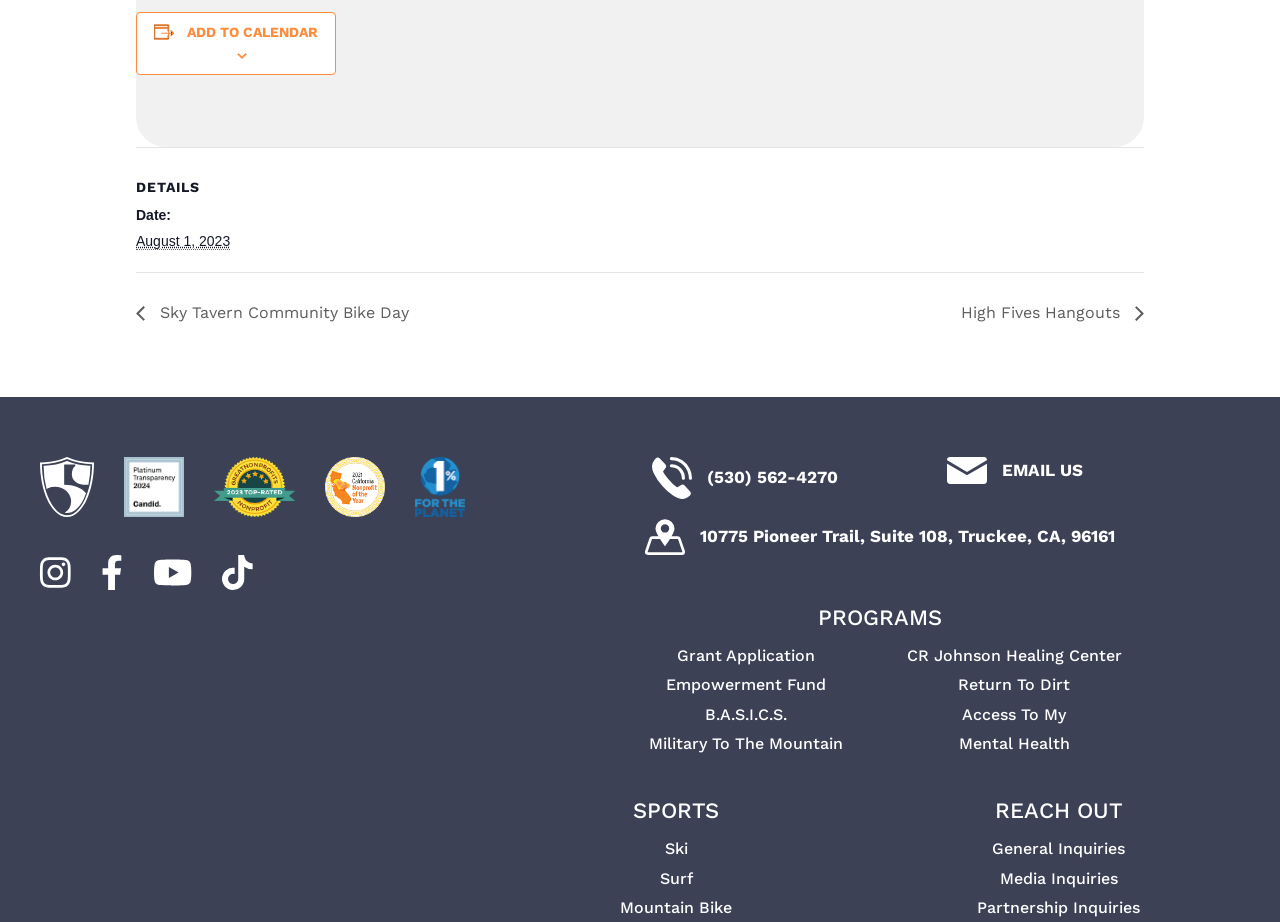Please find the bounding box coordinates of the clickable region needed to complete the following instruction: "View the 'DETAILS' section". The bounding box coordinates must consist of four float numbers between 0 and 1, i.e., [left, top, right, bottom].

[0.106, 0.194, 0.238, 0.213]